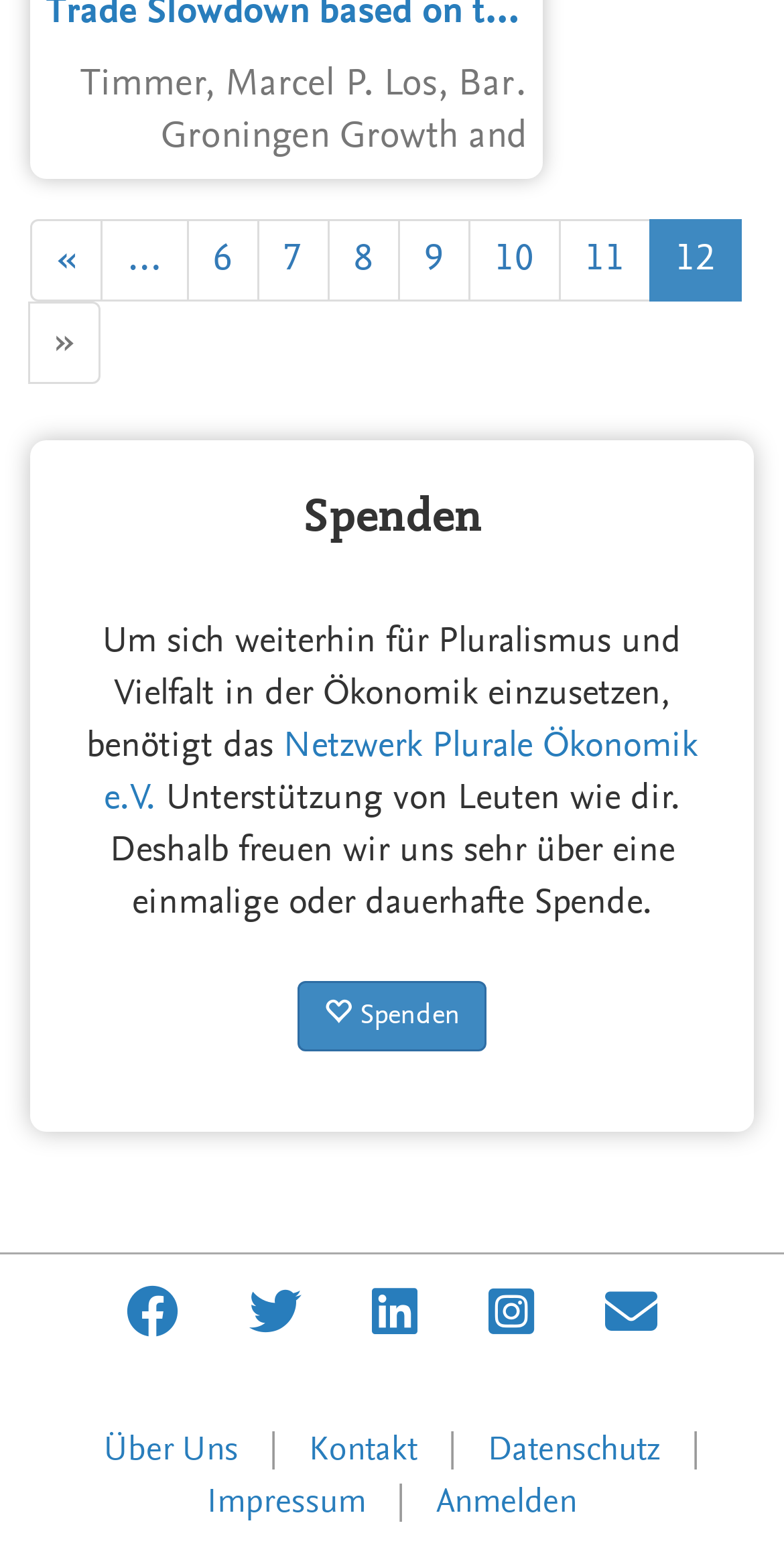Please identify the bounding box coordinates of the element I need to click to follow this instruction: "View page 6".

[0.238, 0.14, 0.331, 0.192]